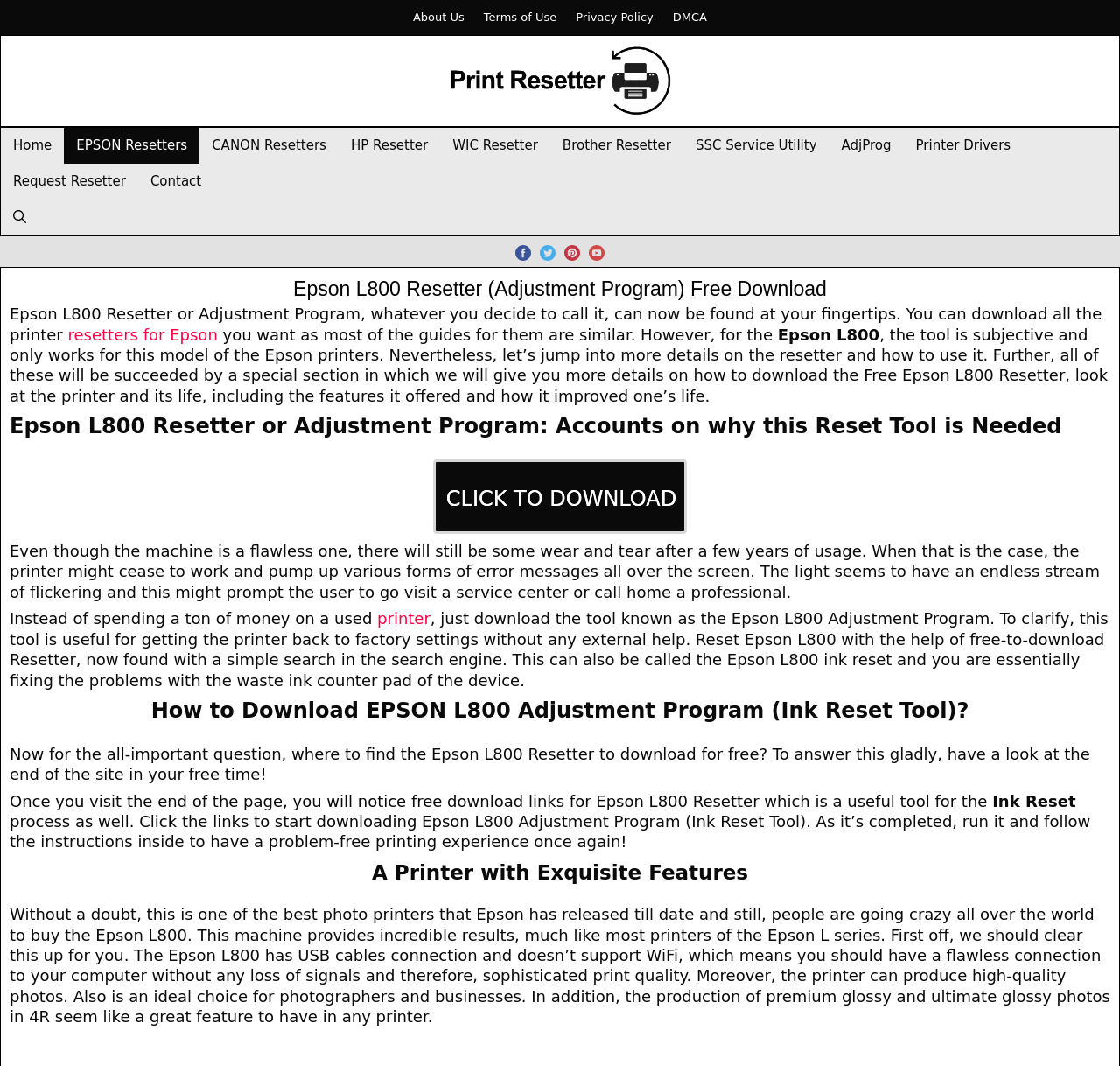Locate the coordinates of the bounding box for the clickable region that fulfills this instruction: "Click on the 'Print Resetter' link".

[0.379, 0.066, 0.621, 0.084]